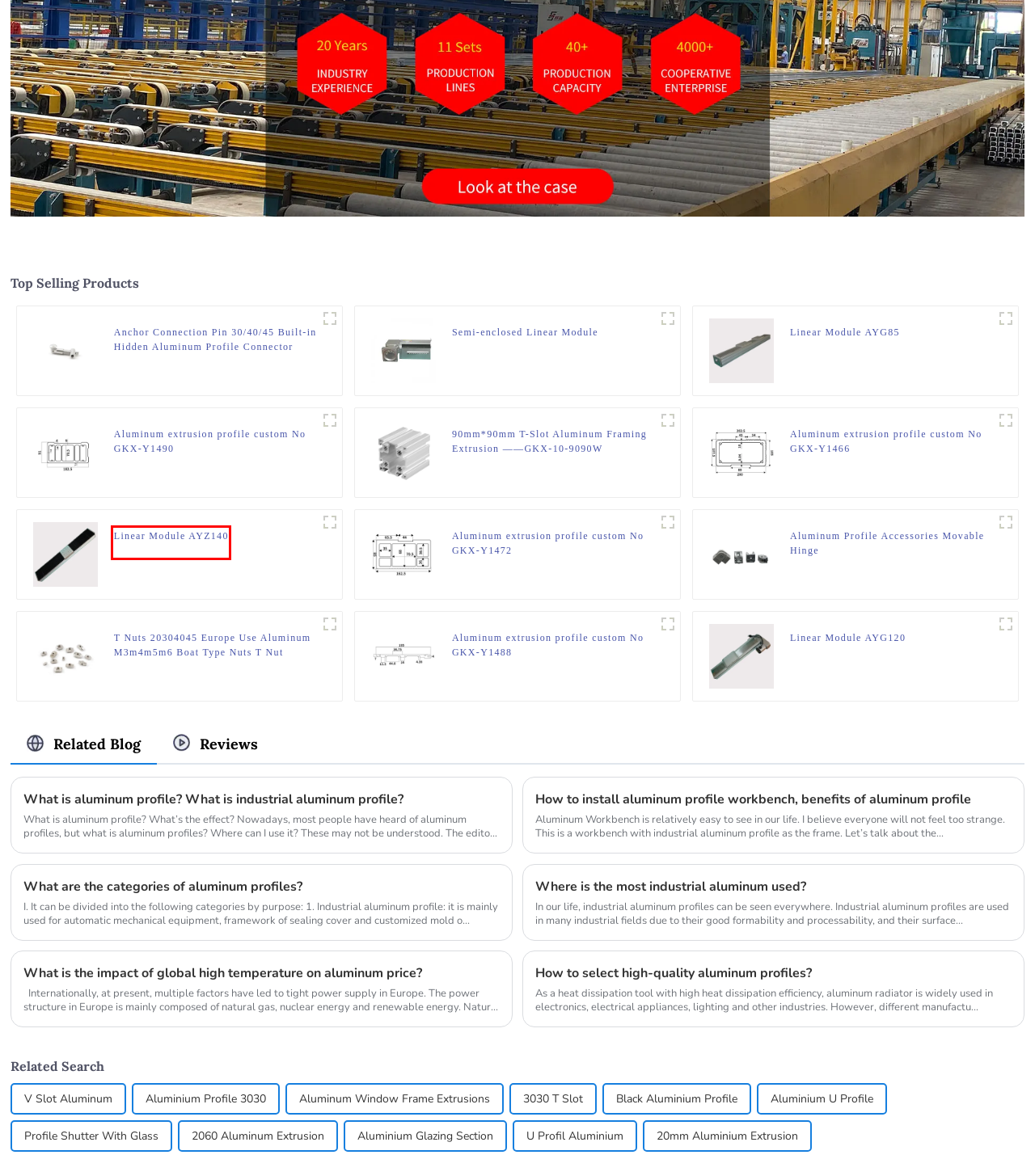Inspect the screenshot of a webpage with a red rectangle bounding box. Identify the webpage description that best corresponds to the new webpage after clicking the element inside the bounding box. Here are the candidates:
A. High Quality Linear Module AYZ140 Manufacturer and Supplier | Gaofen
B. High Quality Aluminum extrusion profile custom No GKX-Y1488 Manufacturer and Supplier | Gaofen
C. News - How to select high-quality aluminum profiles?
D. High Quality Black Aluminium Profile Manufacturer and Supplier, Factory Service | Gaofen
E. High Quality Aluminium Profile 3030 Manufacturer and Supplier, Factory Service | Gaofen
F. News - What is aluminum profile? What is industrial aluminum profile?
G. High Quality Profile Shutter With Glass Manufacturer and Supplier, Factory Service | Gaofen
H. High Quality 20mm Aluminium Extrusion Manufacturer and Supplier, Factory Service | Gaofen

A